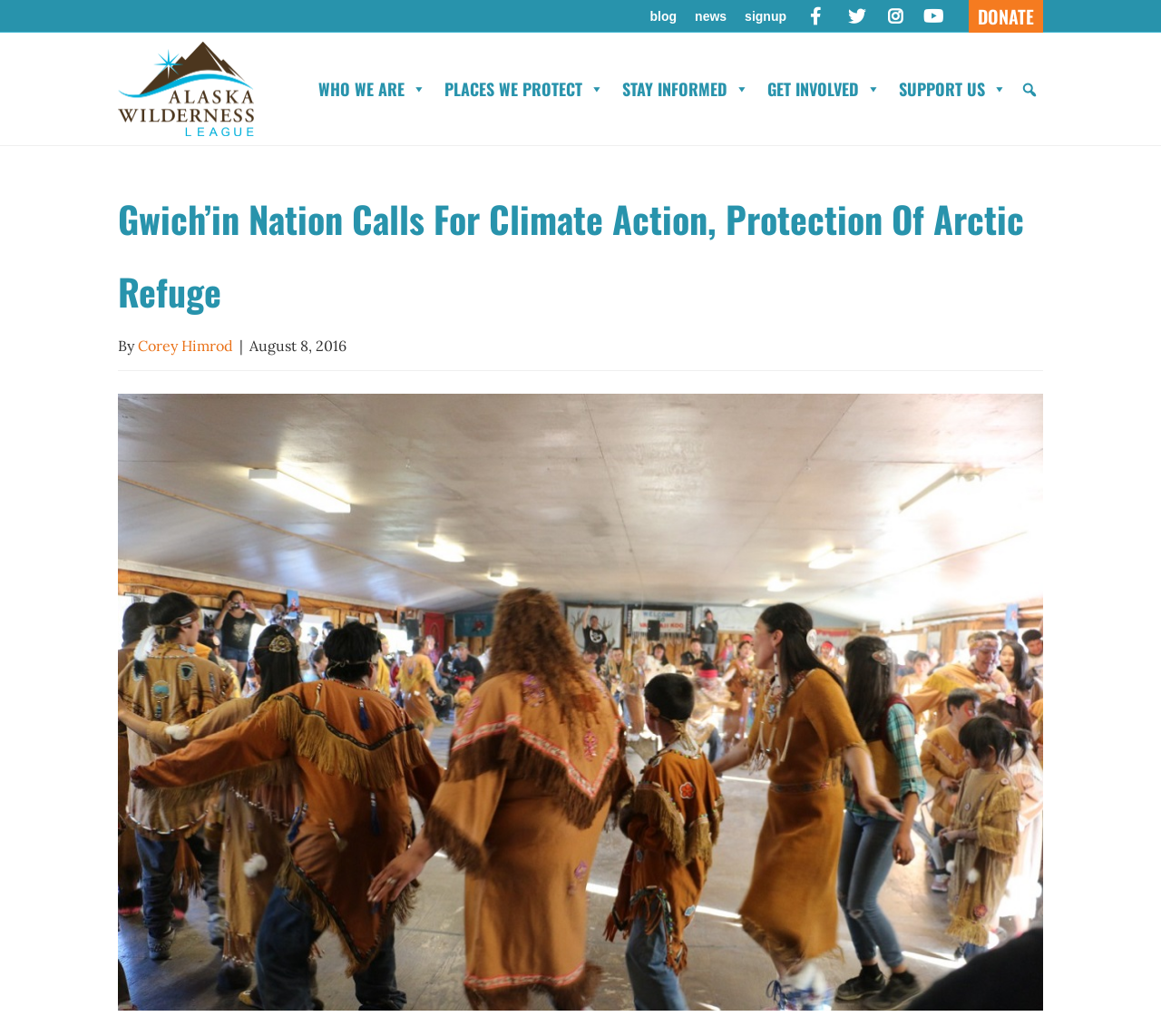Please find the bounding box coordinates in the format (top-left x, top-left y, bottom-right x, bottom-right y) for the given element description. Ensure the coordinates are floating point numbers between 0 and 1. Description: aria-label="Twitter"

[0.72, 0.007, 0.755, 0.024]